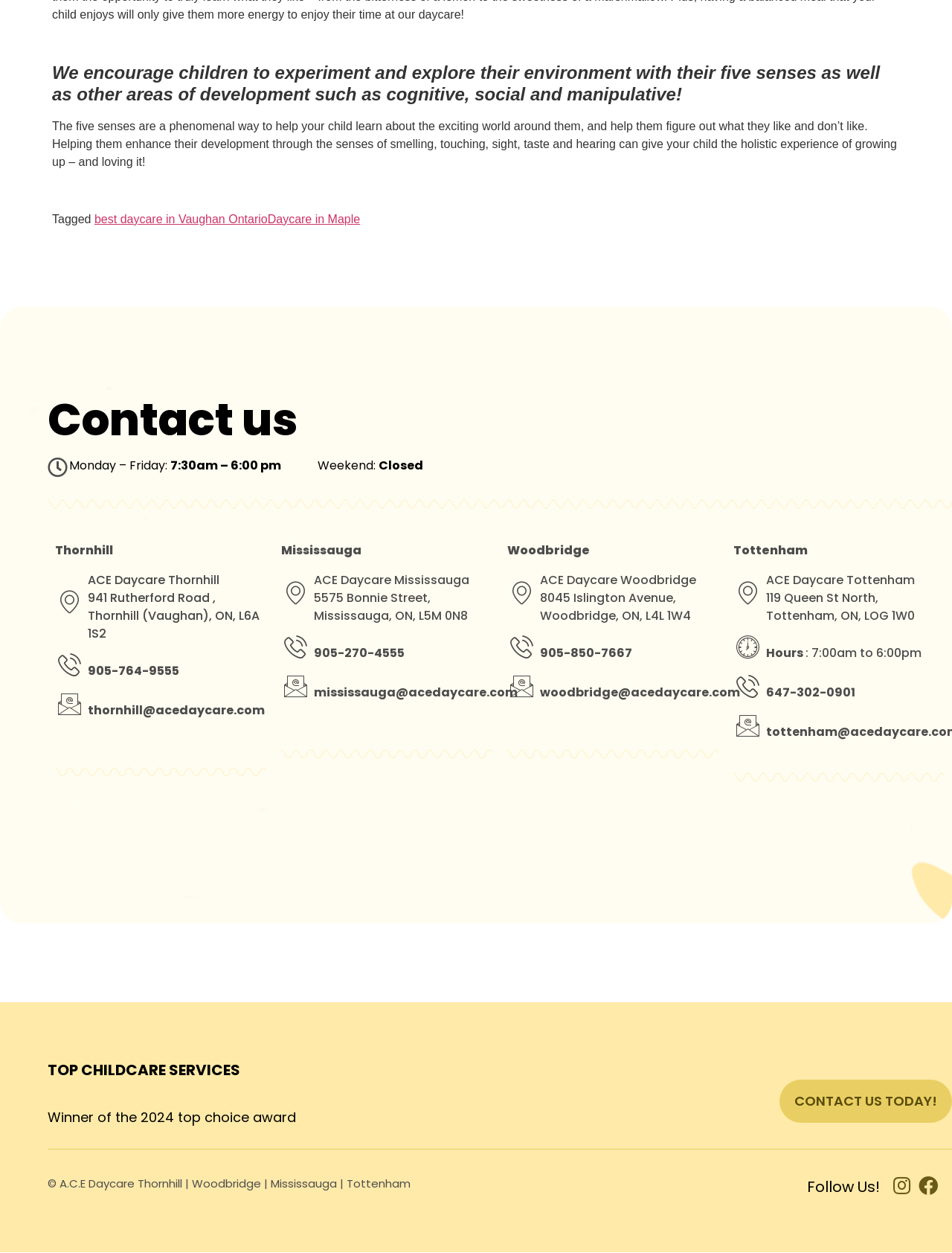What award did ACE Daycare win in 2024?
Answer the question with as much detail as you can, using the image as a reference.

The webpage mentions that ACE Daycare won the Top Choice Award in 2024, as stated in the section 'TOP CHILDCARE SERVICES'. This suggests that the daycare has received recognition for its quality of service.